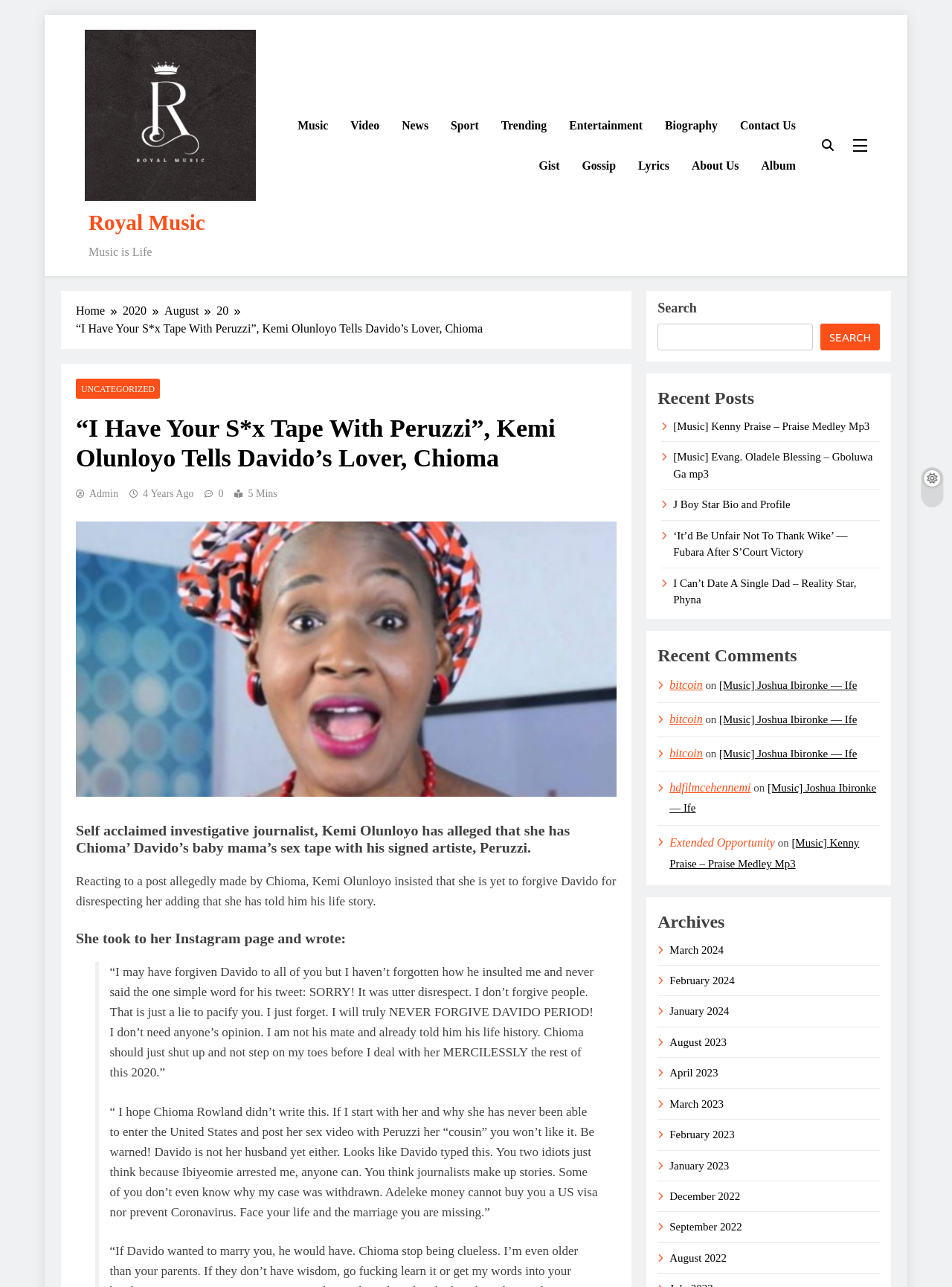What is the name of the website?
Answer the question with just one word or phrase using the image.

Royal Music